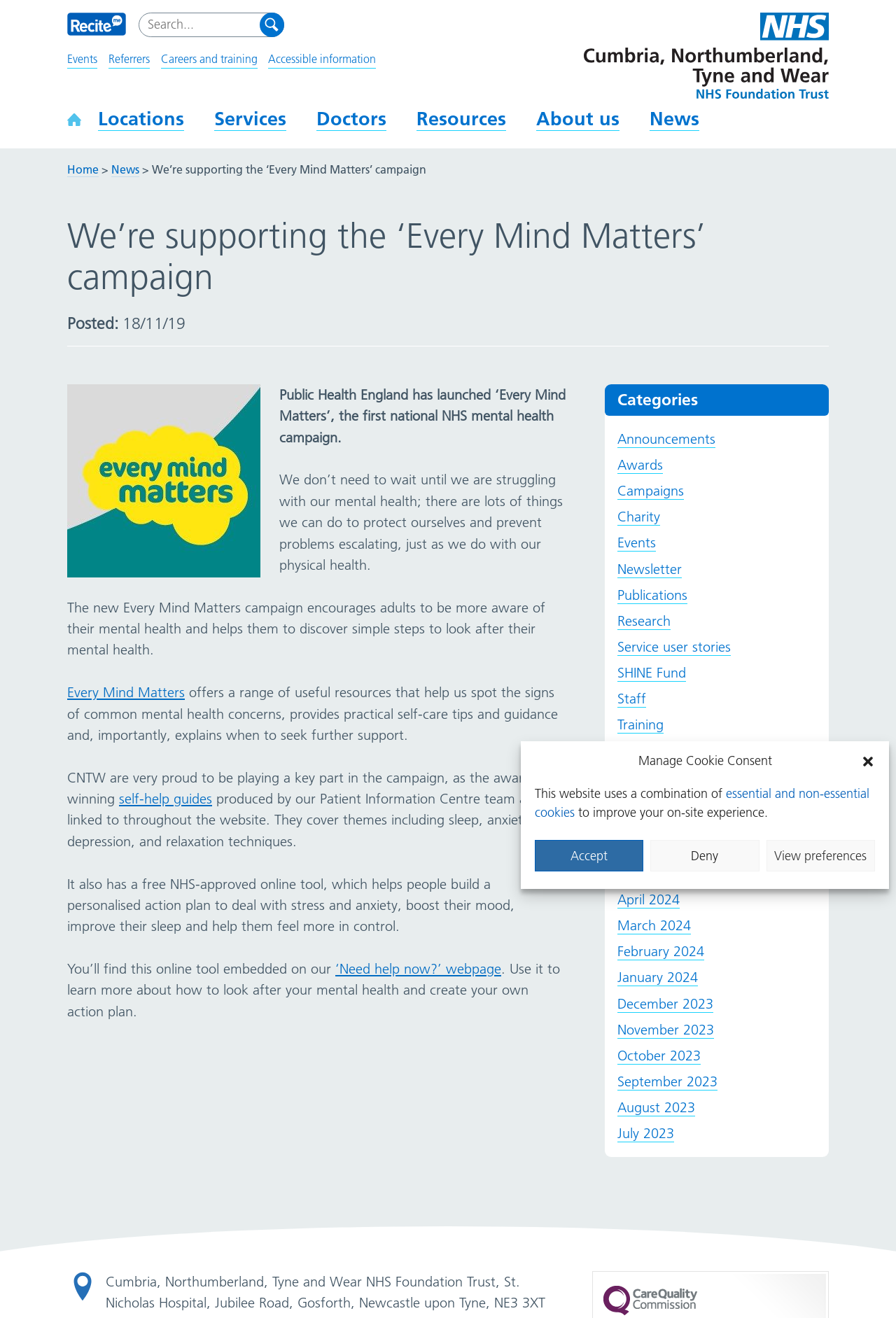Determine the bounding box for the UI element as described: "Events". The coordinates should be represented as four float numbers between 0 and 1, formatted as [left, top, right, bottom].

[0.075, 0.039, 0.109, 0.052]